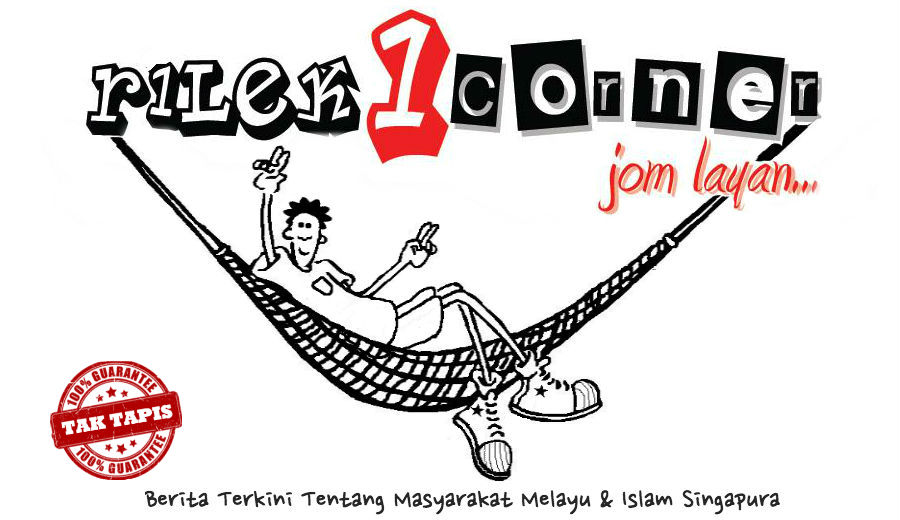Give a detailed account of the elements present in the image.

The image features a playful and vibrant illustration for "Rilek1Corner," showcasing a cartoon character relaxing in a hammock. The character appears carefree, with one hand raised in a cheerful gesture, embodying a sense of ease and leisure. The text prominently displays “rilek1corner” in a mix of bold styles, with the “1” highlighted in red, immediately catching the viewer's attention. Accompanying phrases include "jom layan..." (let's enjoy...) and a circular badge stating "100% Guarantee," emphasizing the site's credibility. Below the title, the description reads: "Berita Terkini Tentang Masyarakat Melayu & Islam Singapura," which translates to "Latest news on the Malay and Islamic community in Singapore," indicating the platform's focus on relevant community issues. The overall design combines a fun aesthetic with informative content, inviting viewers to engage with the platform.